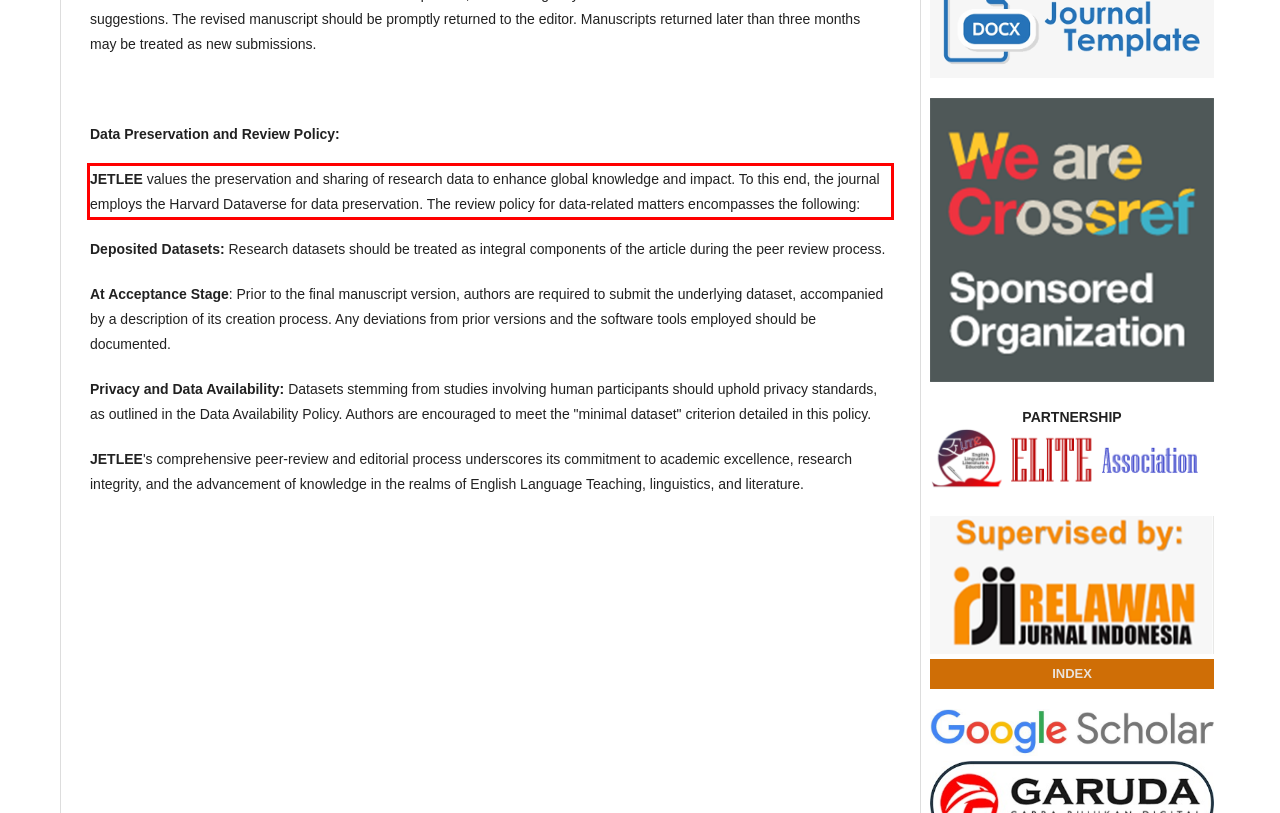Extract and provide the text found inside the red rectangle in the screenshot of the webpage.

JETLEE values the preservation and sharing of research data to enhance global knowledge and impact. To this end, the journal employs the Harvard Dataverse for data preservation. The review policy for data-related matters encompasses the following: